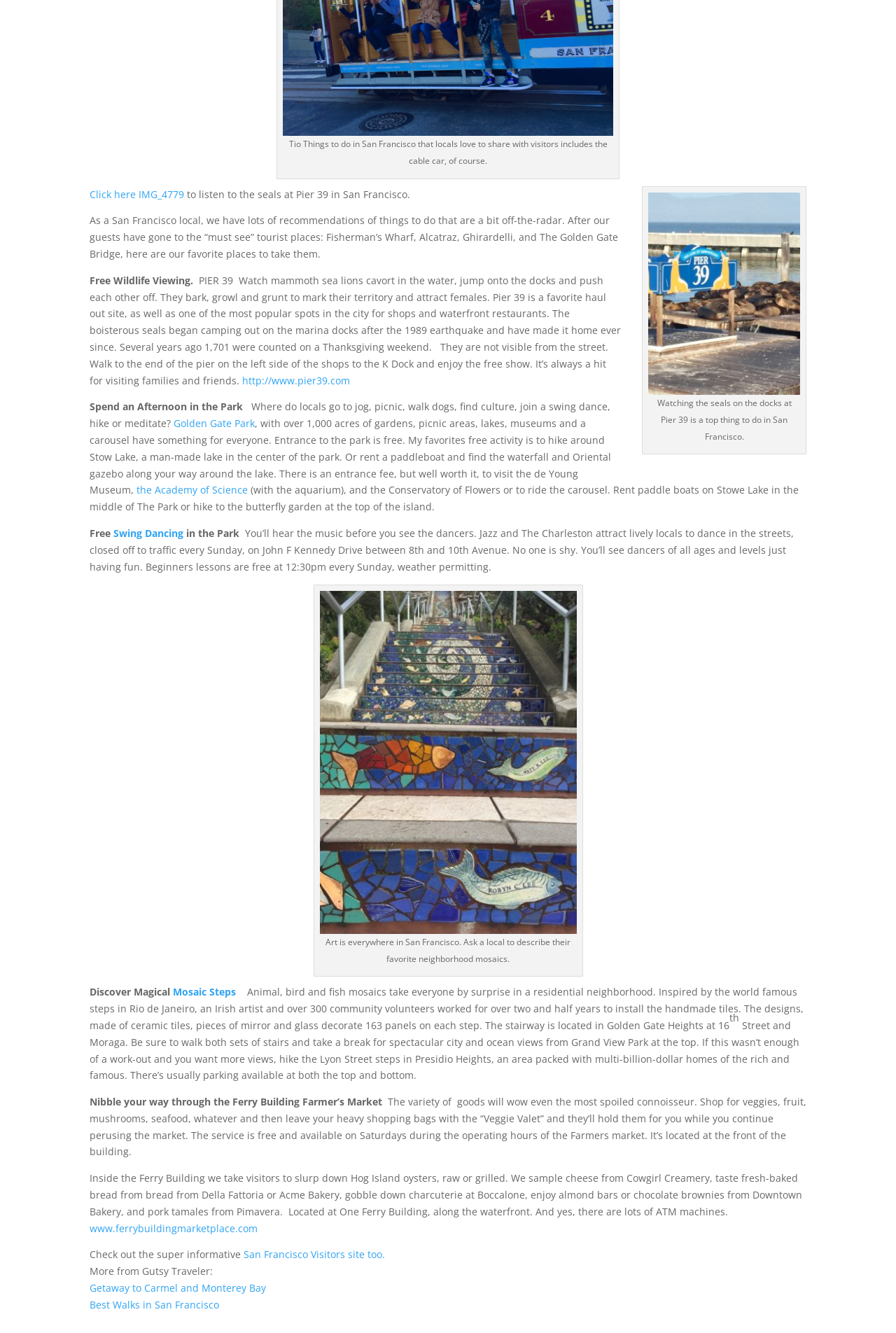Where can you take a hike and see spectacular city and ocean views?
Using the image, provide a concise answer in one word or a short phrase.

Grand View Park